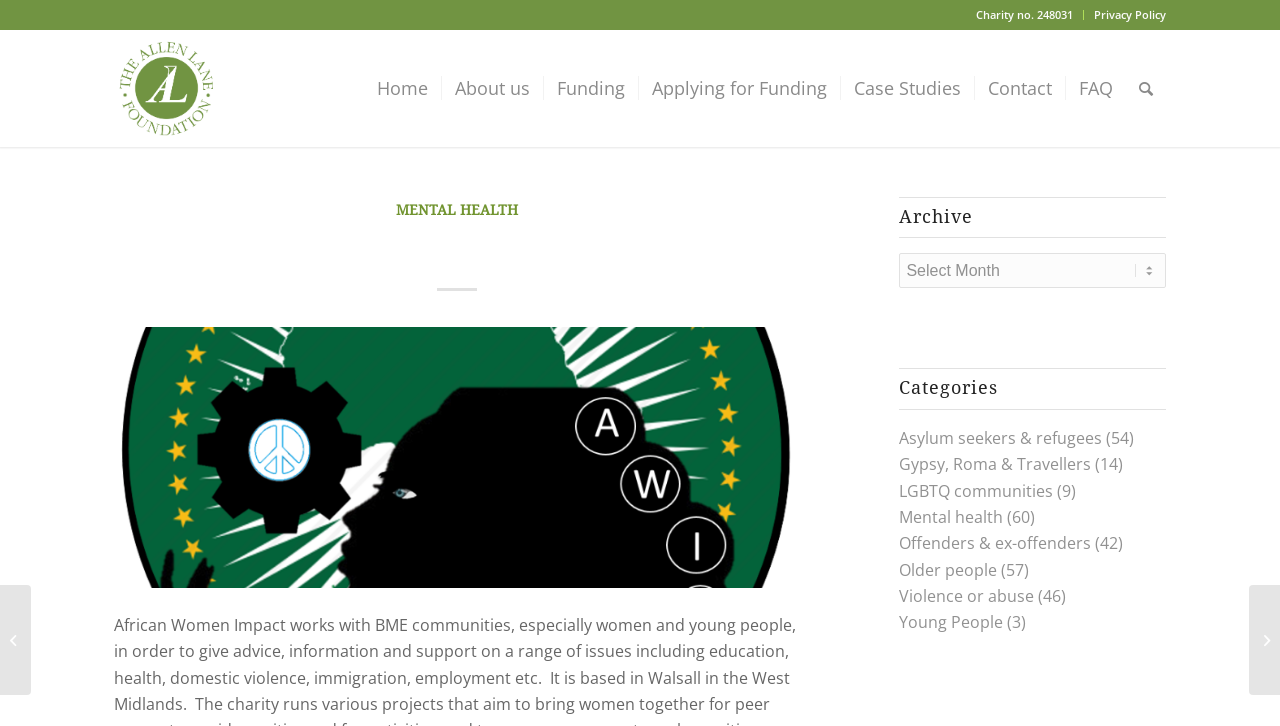What is the logo of the Allen Lane Foundation?
Look at the image and answer the question using a single word or phrase.

Allen-Lane-Foundation-Logo-square